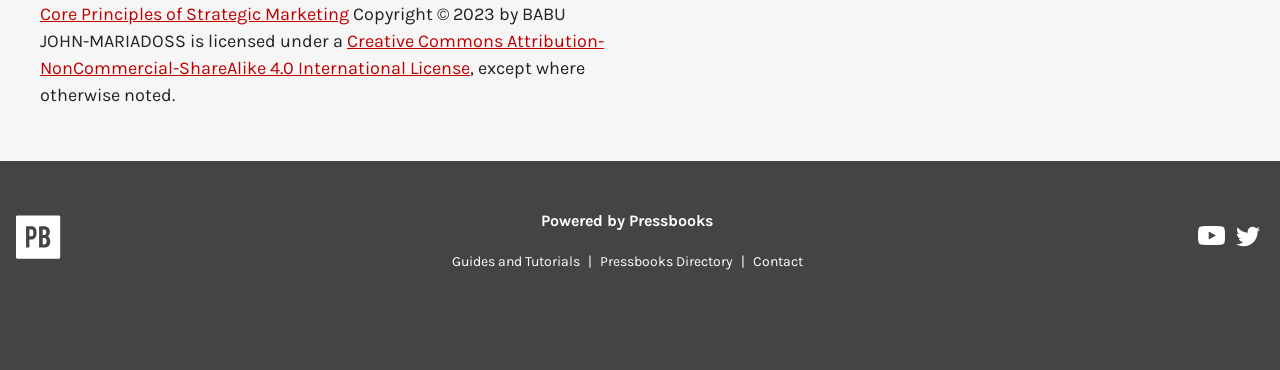Determine the bounding box coordinates of the area to click in order to meet this instruction: "Visit Creative Commons Attribution-NonCommercial-ShareAlike 4.0 International License".

[0.031, 0.081, 0.472, 0.213]